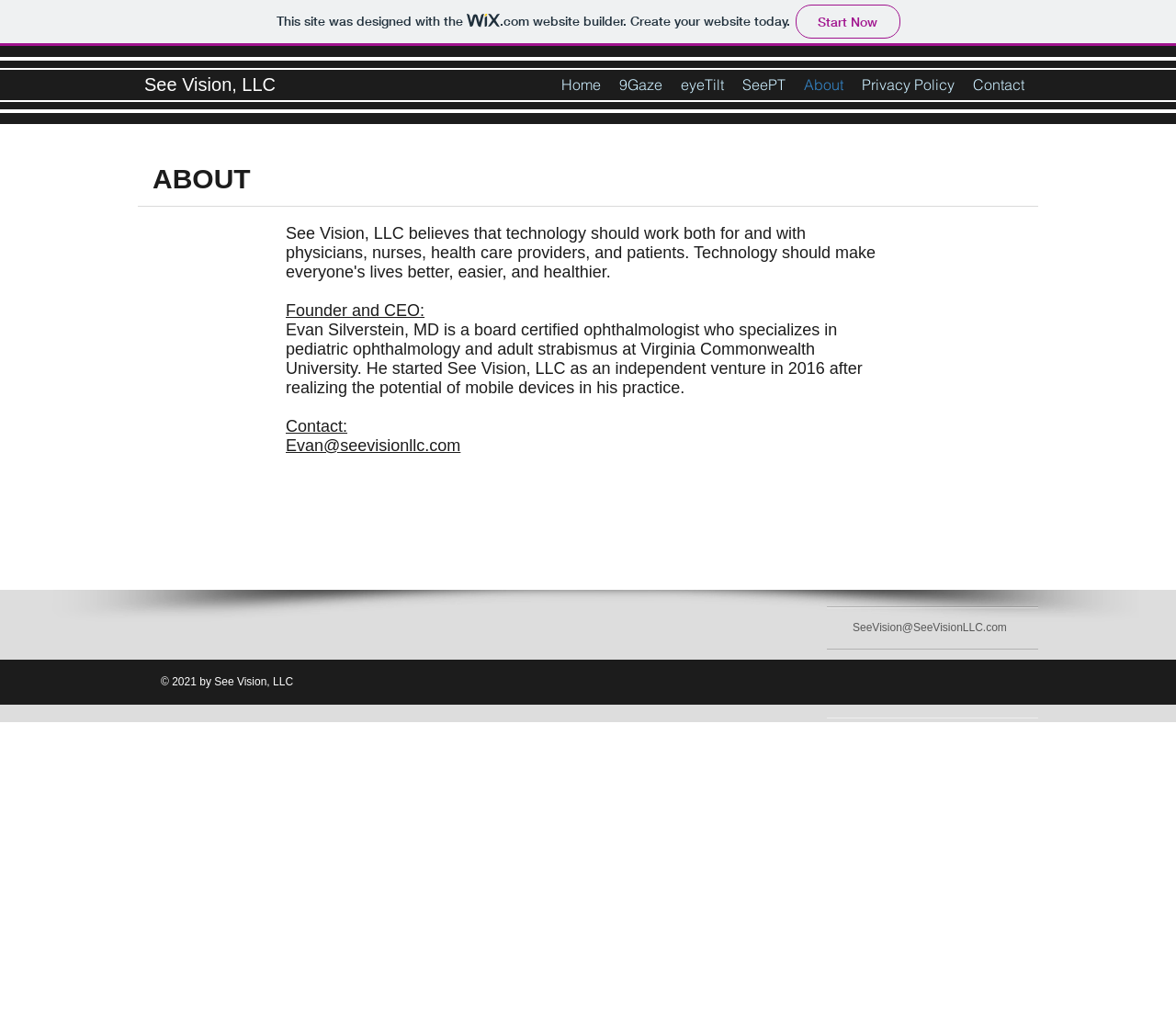What is the copyright year of the website?
Answer the question with a detailed and thorough explanation.

I found the answer by looking at the footer of the page, which displays the copyright information, including the year 2021.